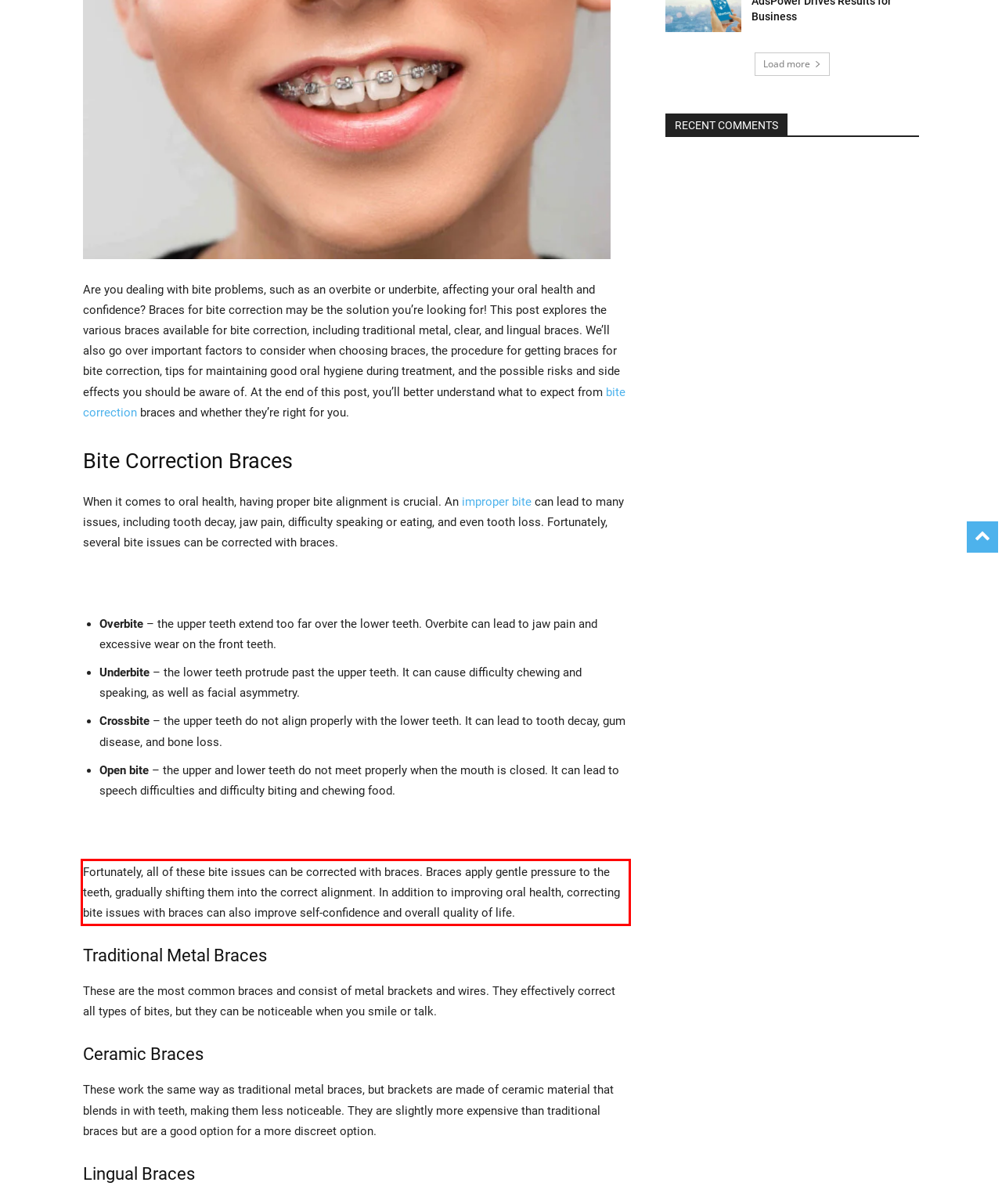From the given screenshot of a webpage, identify the red bounding box and extract the text content within it.

Fortunately, all of these bite issues can be corrected with braces. Braces apply gentle pressure to the teeth, gradually shifting them into the correct alignment. In addition to improving oral health, correcting bite issues with braces can also improve self-confidence and overall quality of life.